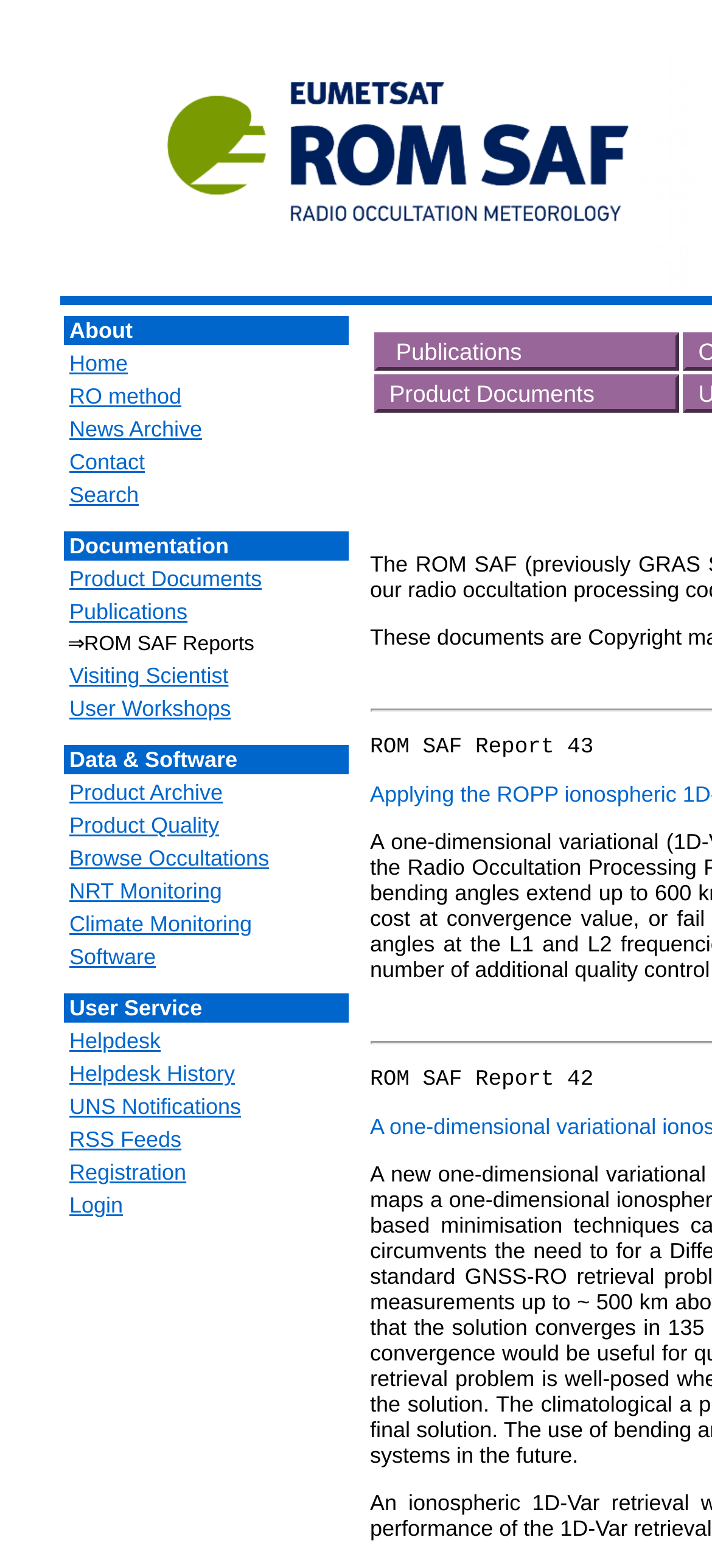Is there a logo on the webpage?
Based on the screenshot, respond with a single word or phrase.

Yes